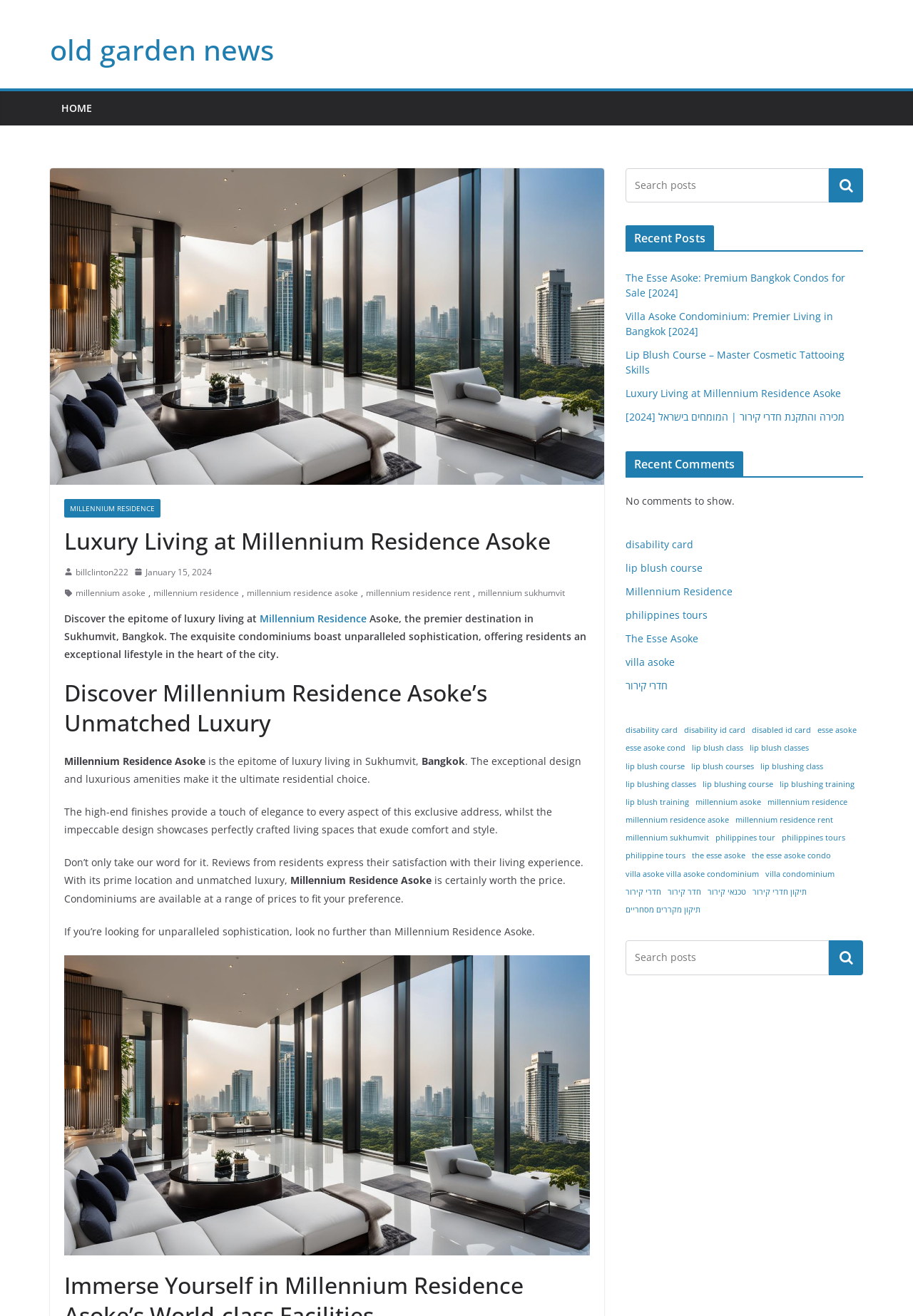Determine the bounding box coordinates of the clickable element necessary to fulfill the instruction: "Read the 'Recent Posts' section". Provide the coordinates as four float numbers within the 0 to 1 range, i.e., [left, top, right, bottom].

[0.685, 0.171, 0.782, 0.19]